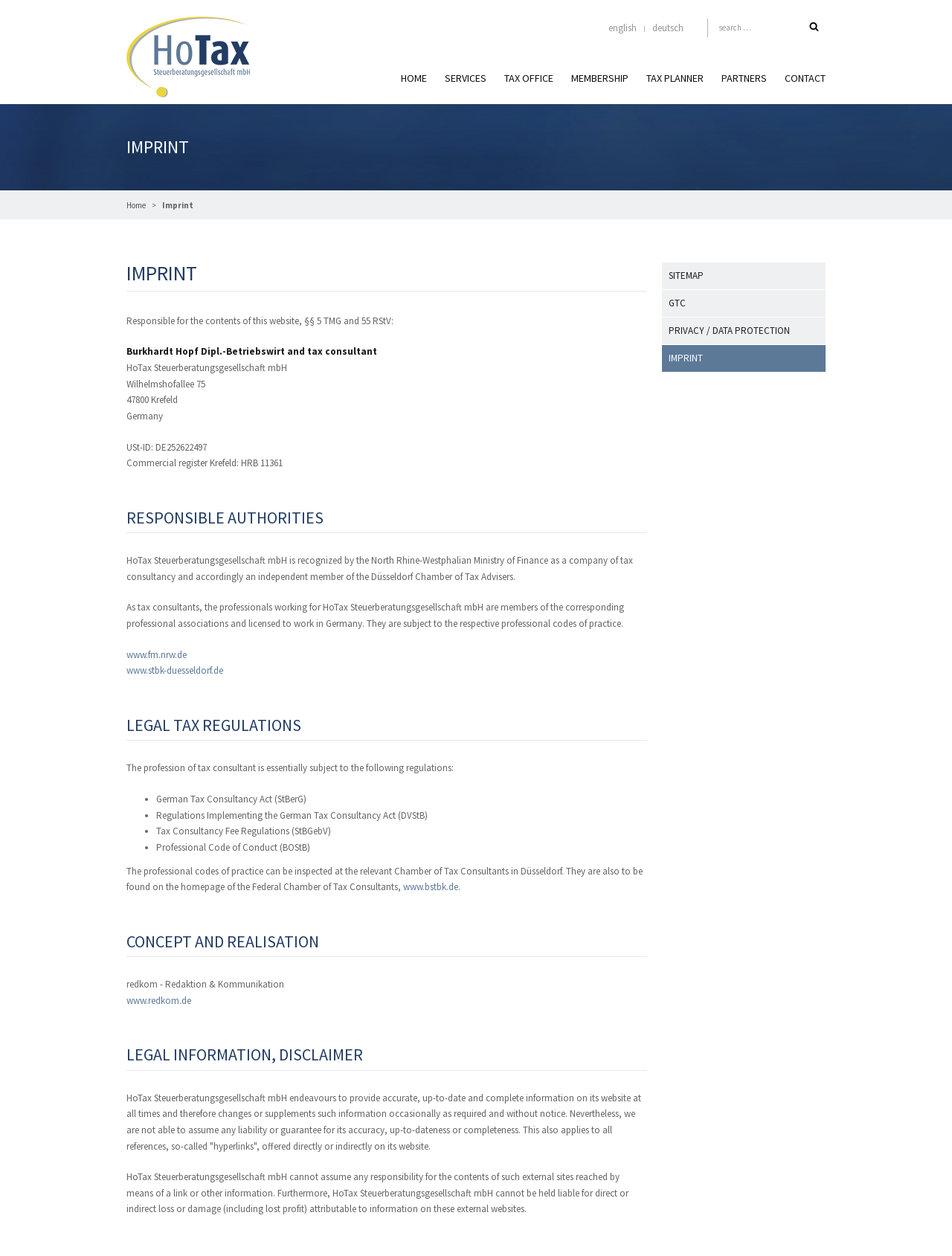Highlight the bounding box coordinates of the region I should click on to meet the following instruction: "switch to english".

[0.639, 0.017, 0.669, 0.027]